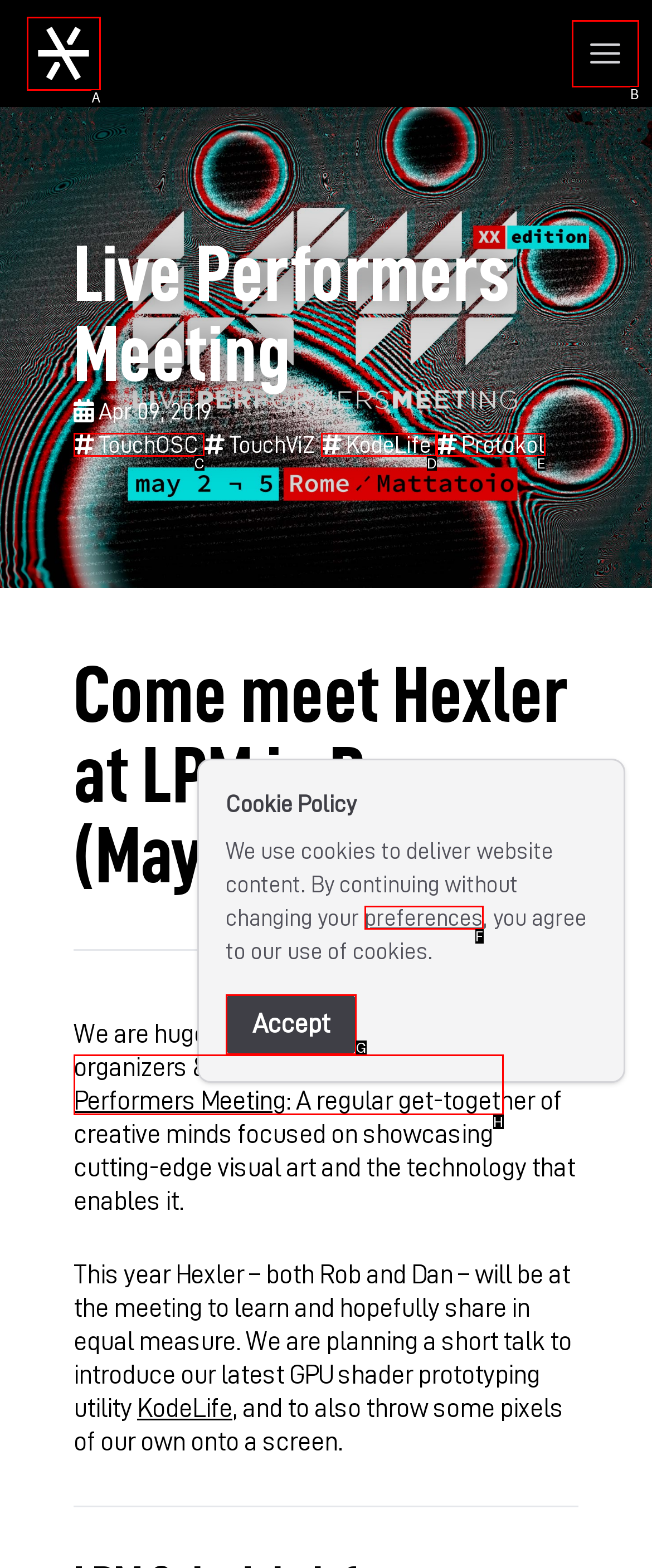Based on the description: Live Performers Meeting
Select the letter of the corresponding UI element from the choices provided.

H